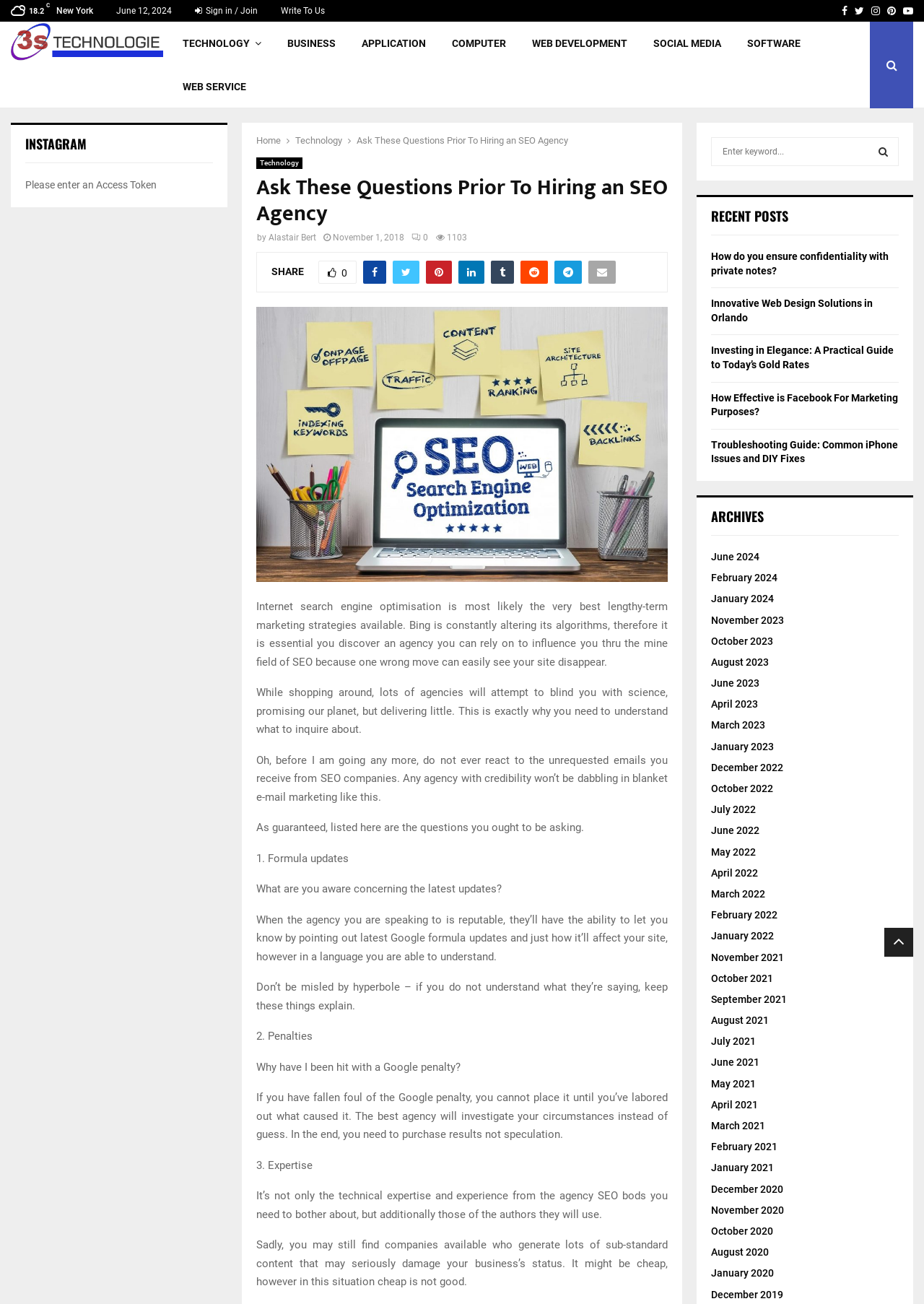How many social media links are present in the top right corner?
Offer a detailed and exhaustive answer to the question.

The top right corner of the webpage contains social media links, which can be counted by looking at the links with icons such as Facebook, Twitter, Instagram, Pinterest, Youtube, and one more. There are 6 social media links in total.